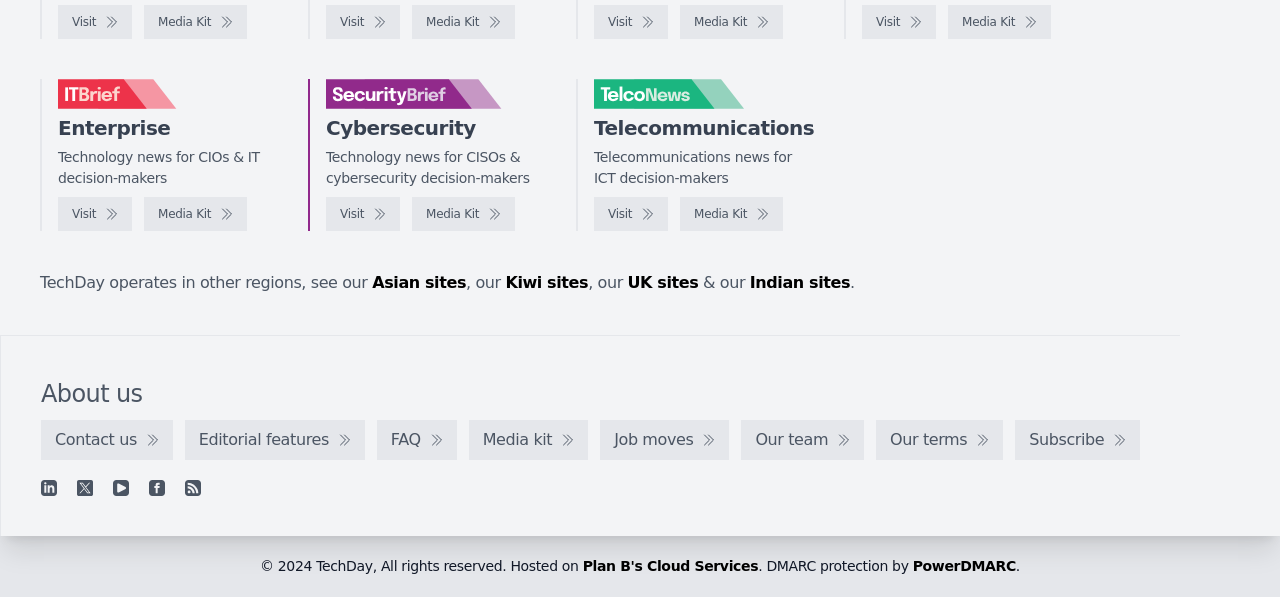Please identify the bounding box coordinates of the clickable area that will fulfill the following instruction: "Follow on LinkedIn". The coordinates should be in the format of four float numbers between 0 and 1, i.e., [left, top, right, bottom].

[0.032, 0.804, 0.045, 0.831]